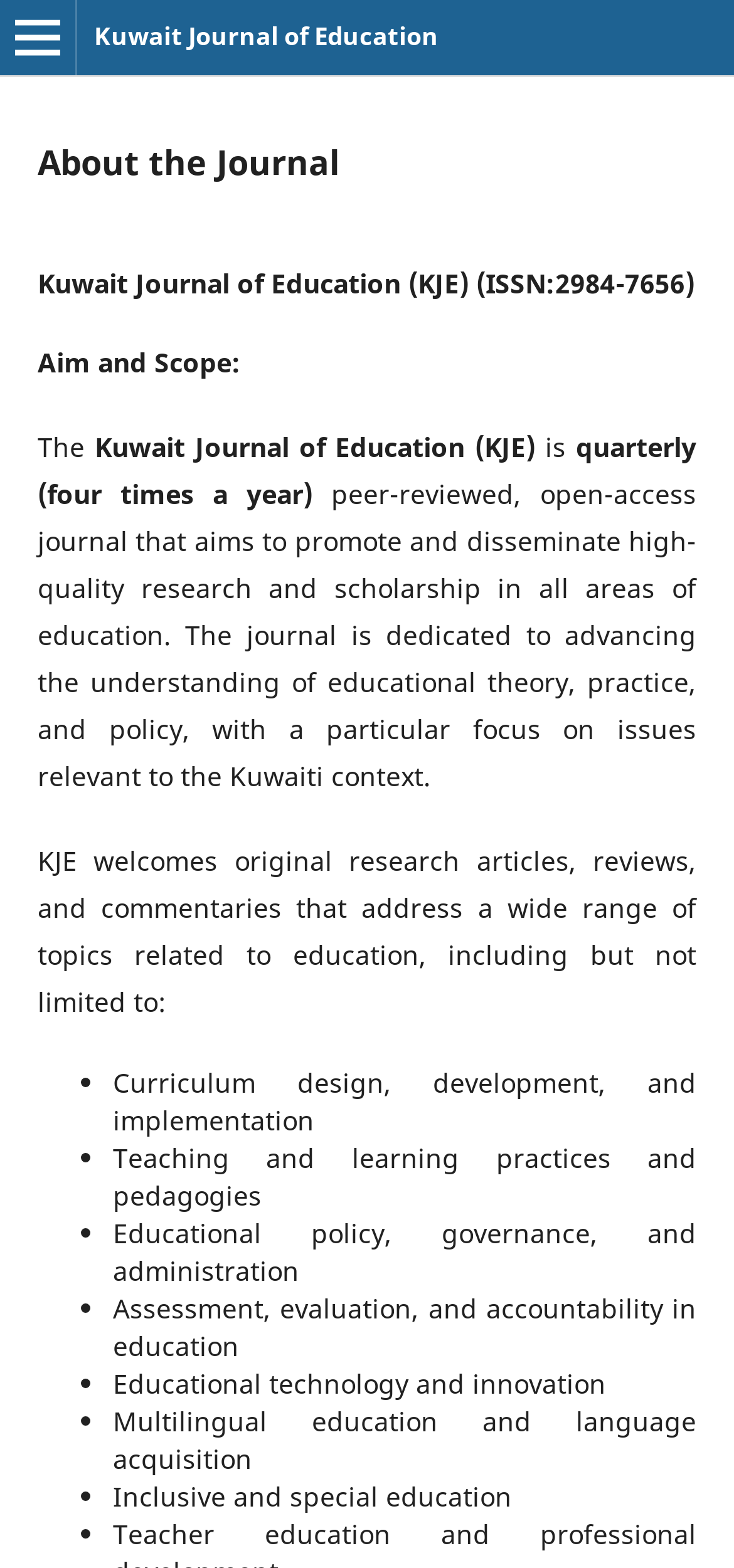What is the name of the journal?
Based on the visual, give a brief answer using one word or a short phrase.

Kuwait Journal of Education